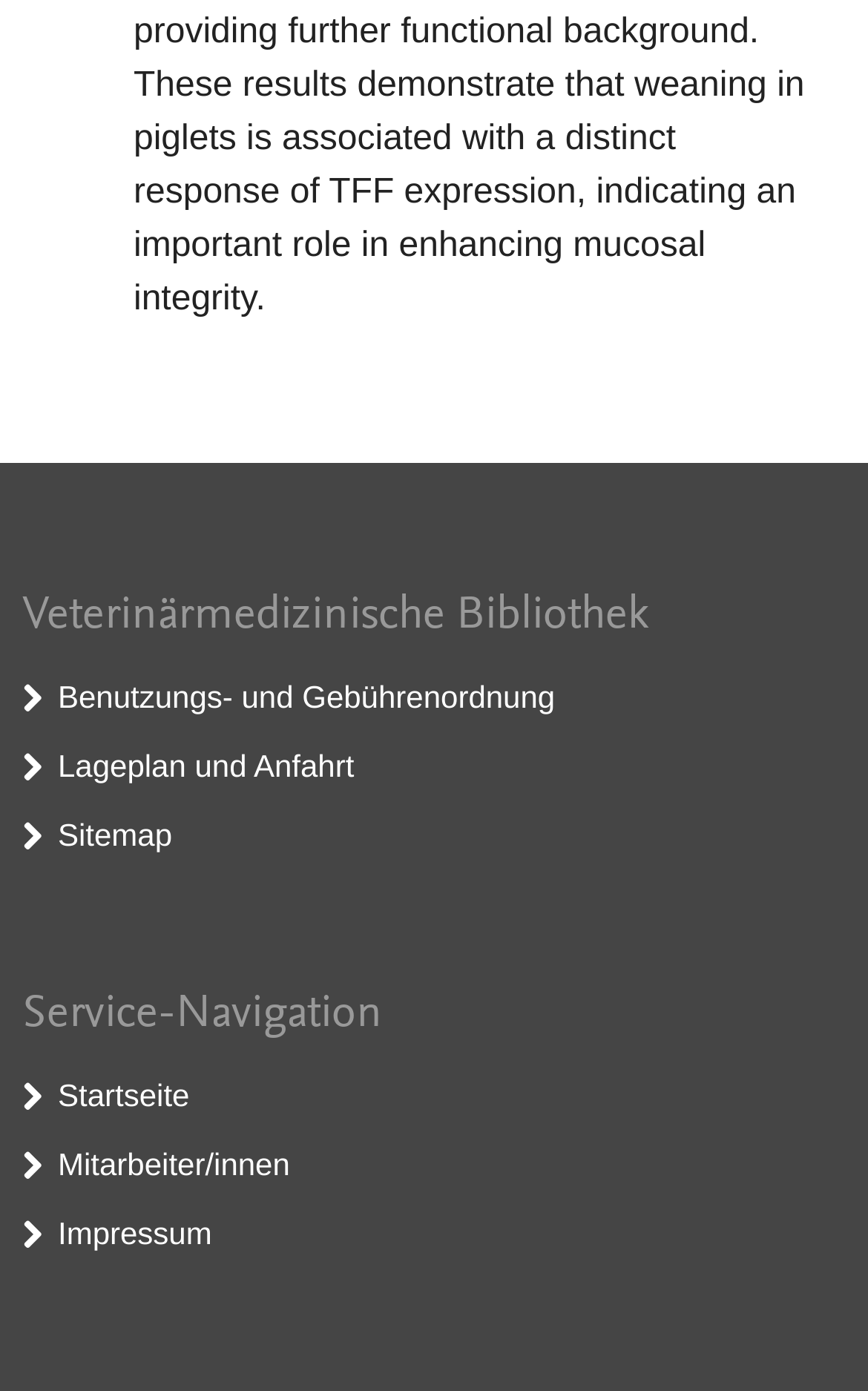Locate the bounding box of the UI element described by: "Oracle" in the given webpage screenshot.

None